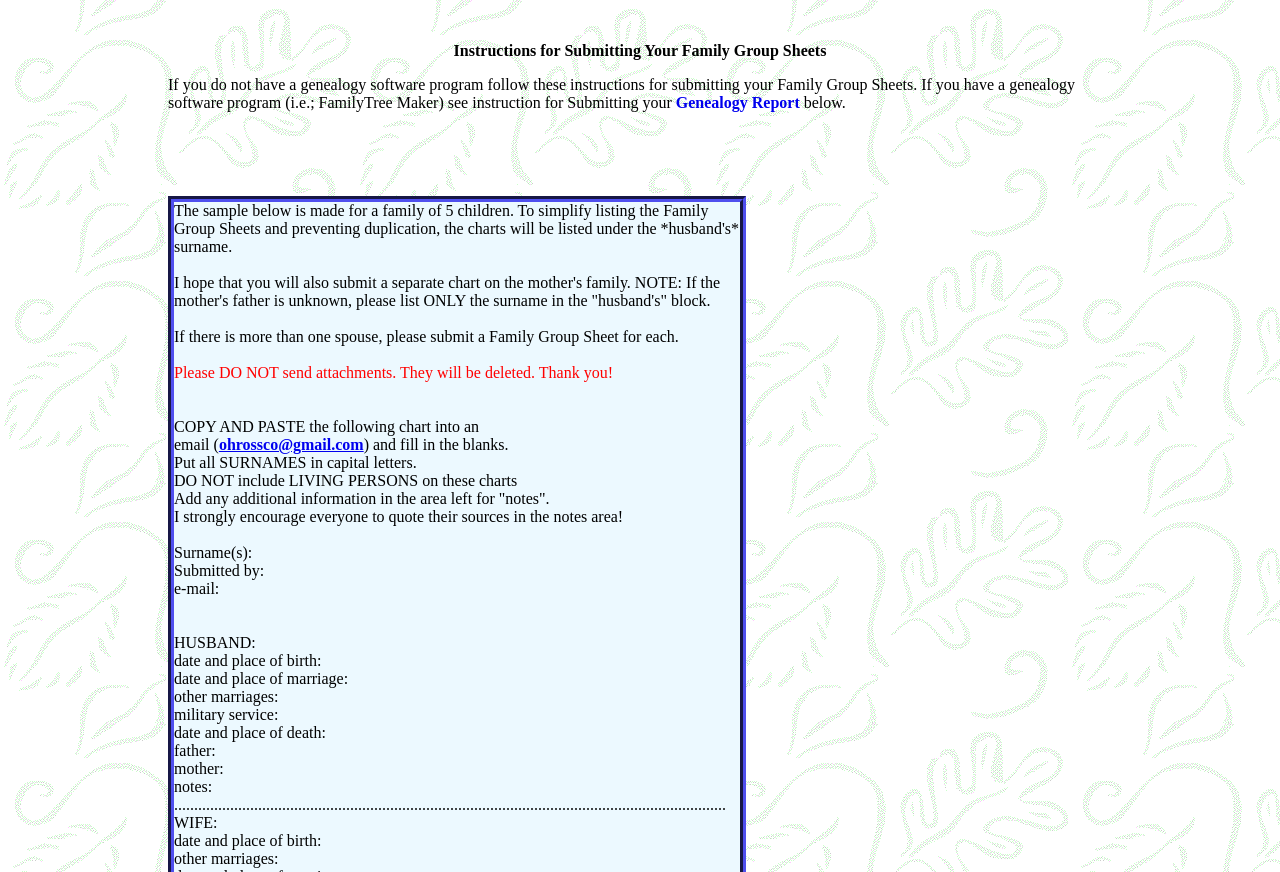Bounding box coordinates are specified in the format (top-left x, top-left y, bottom-right x, bottom-right y). All values are floating point numbers bounded between 0 and 1. Please provide the bounding box coordinate of the region this sentence describes: Genealogy Report

[0.528, 0.108, 0.625, 0.127]